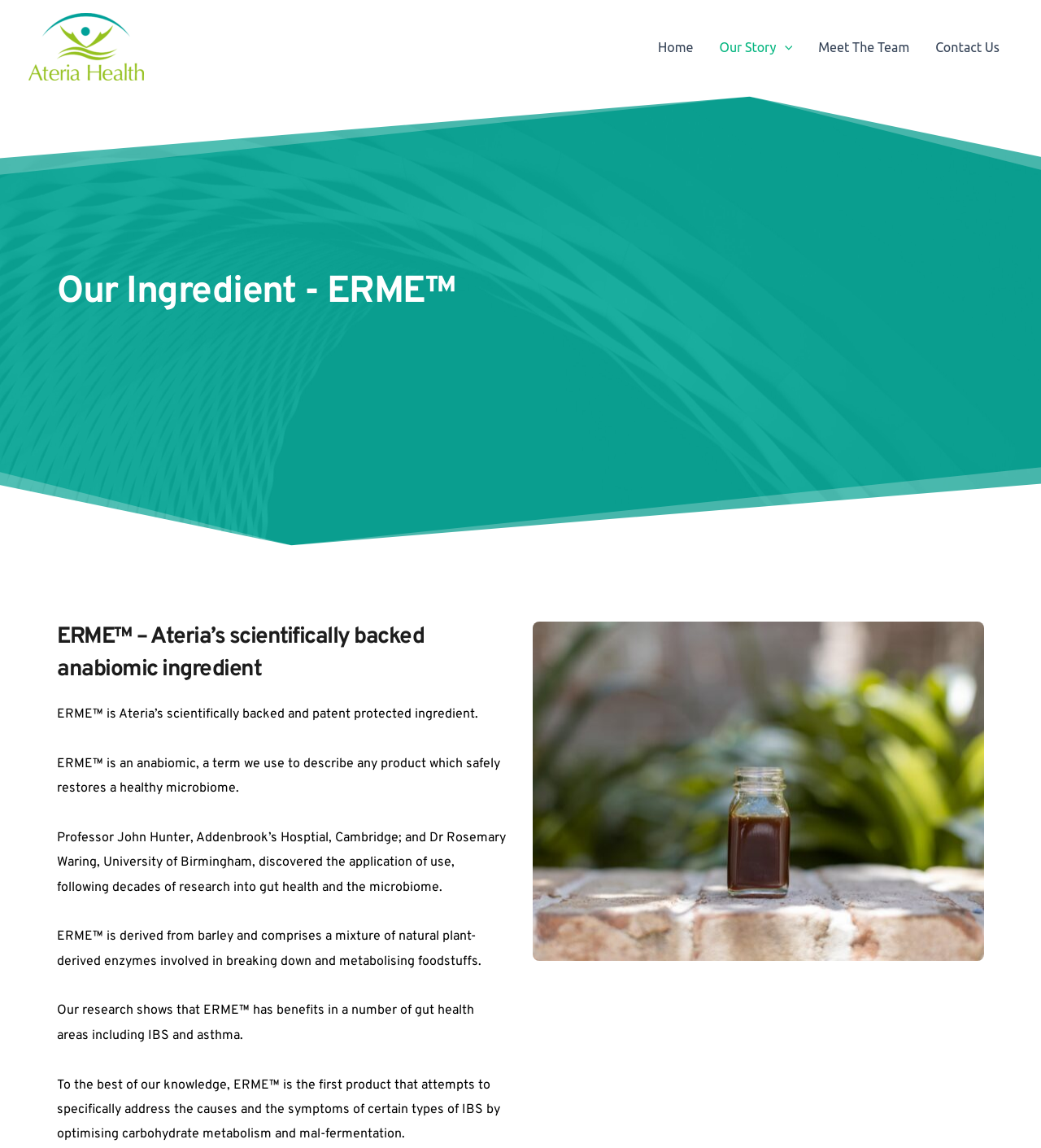Determine the bounding box for the UI element that matches this description: "Meet The Team".

[0.774, 0.012, 0.886, 0.069]